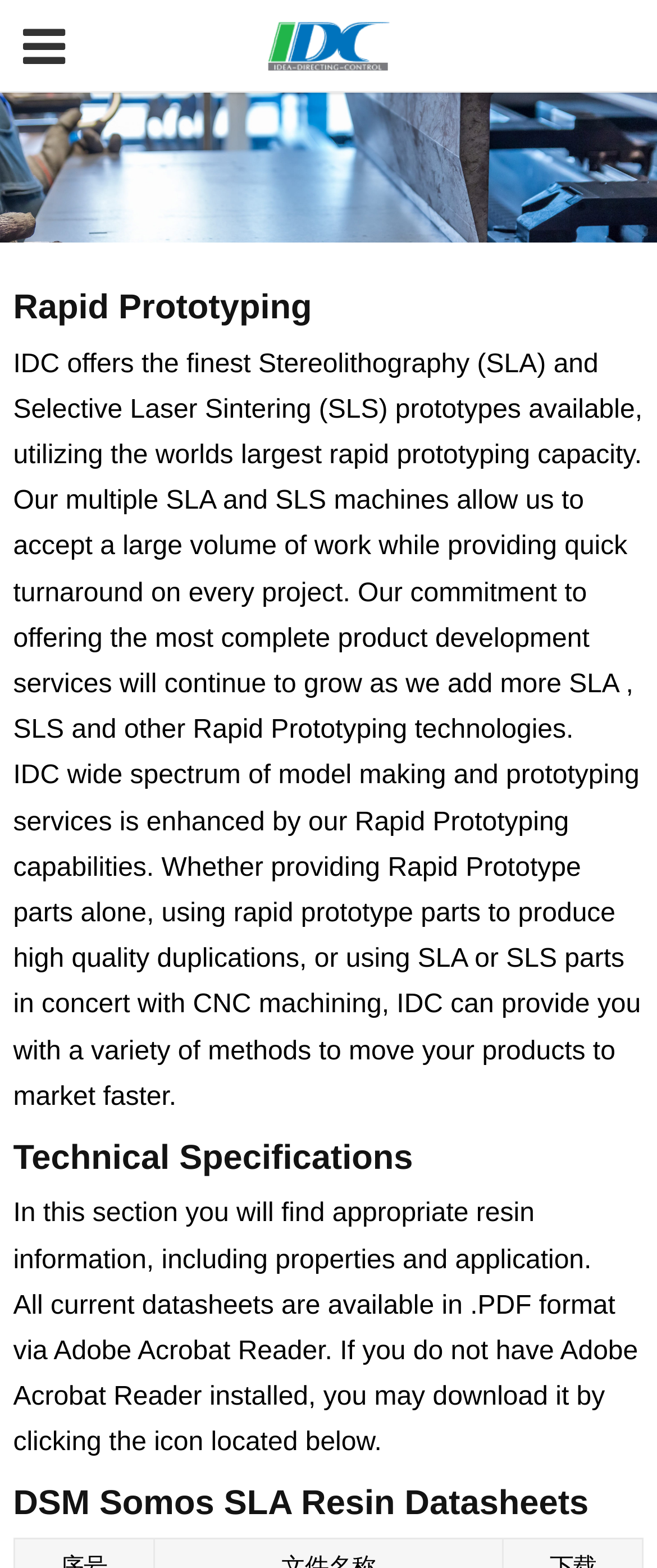What is IDC's rapid prototyping capacity?
Based on the visual information, provide a detailed and comprehensive answer.

According to the webpage, IDC offers the finest Stereolithography (SLA) and Selective Laser Sintering (SLS) prototypes available, utilizing the world's largest rapid prototyping capacity.